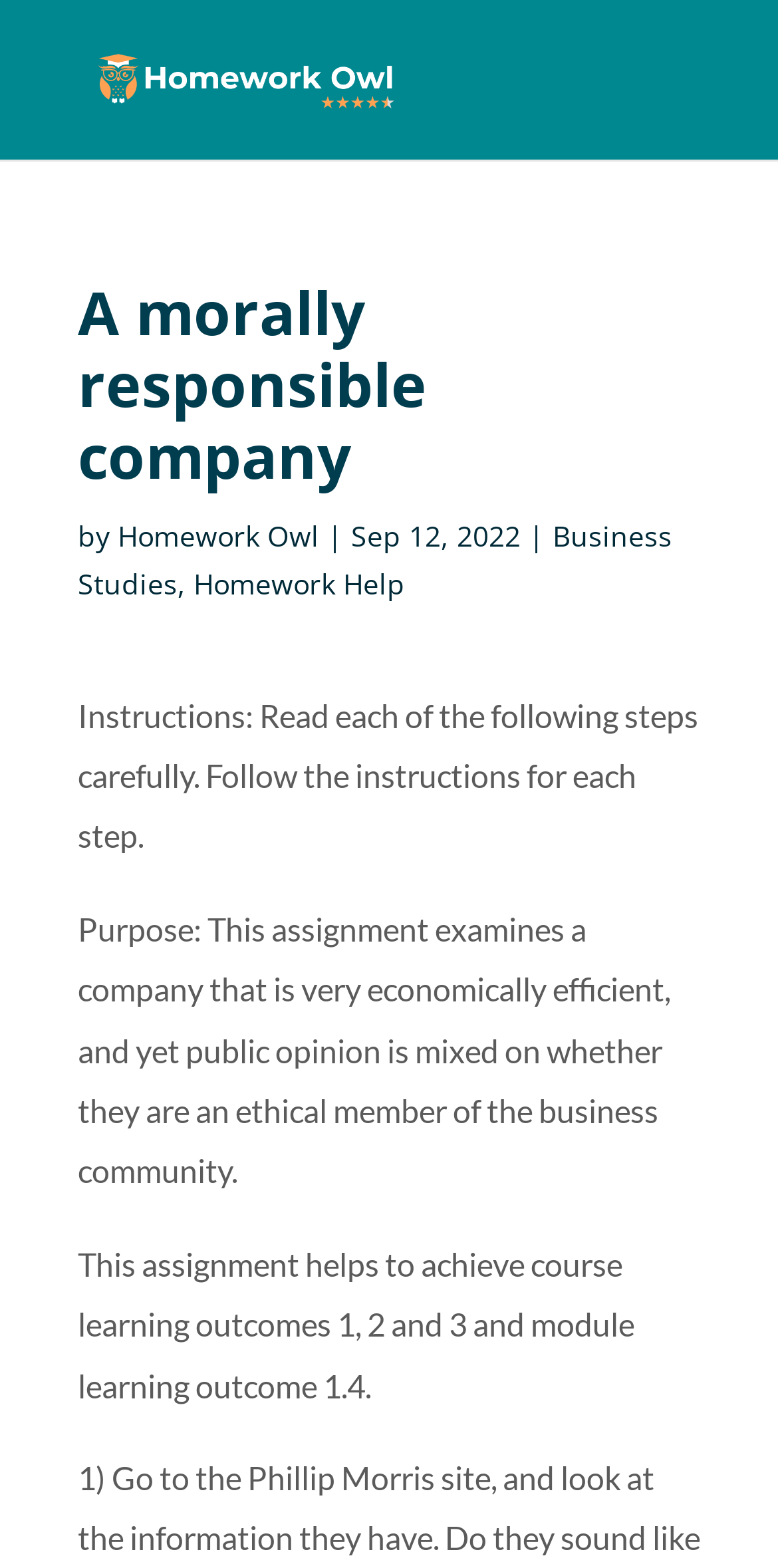Provide an in-depth caption for the elements present on the webpage.

The webpage appears to be a homework assignment or a study resource page. At the top, there is a logo or an image with the text "Homework Answers Online" next to it, which is also a clickable link. Below the logo, there is a heading that reads "A morally responsible company". 

To the right of the heading, there is a line of text that includes the words "by Homework Owl" with a separator in between, followed by a date "Sep 12, 2022". On the same line, there are two links, "Business Studies" and "Homework Help", positioned to the right of the date.

Below this line, there are three paragraphs of instructional text. The first paragraph provides instructions to read each of the following steps carefully and follow the instructions for each step. The second paragraph explains the purpose of the assignment, which is to examine a company that is economically efficient but has mixed public opinion on its ethics. The third paragraph mentions that the assignment helps to achieve certain course and module learning outcomes.

Overall, the webpage appears to be a study resource or homework assignment that provides instructions and context for a specific task or project.